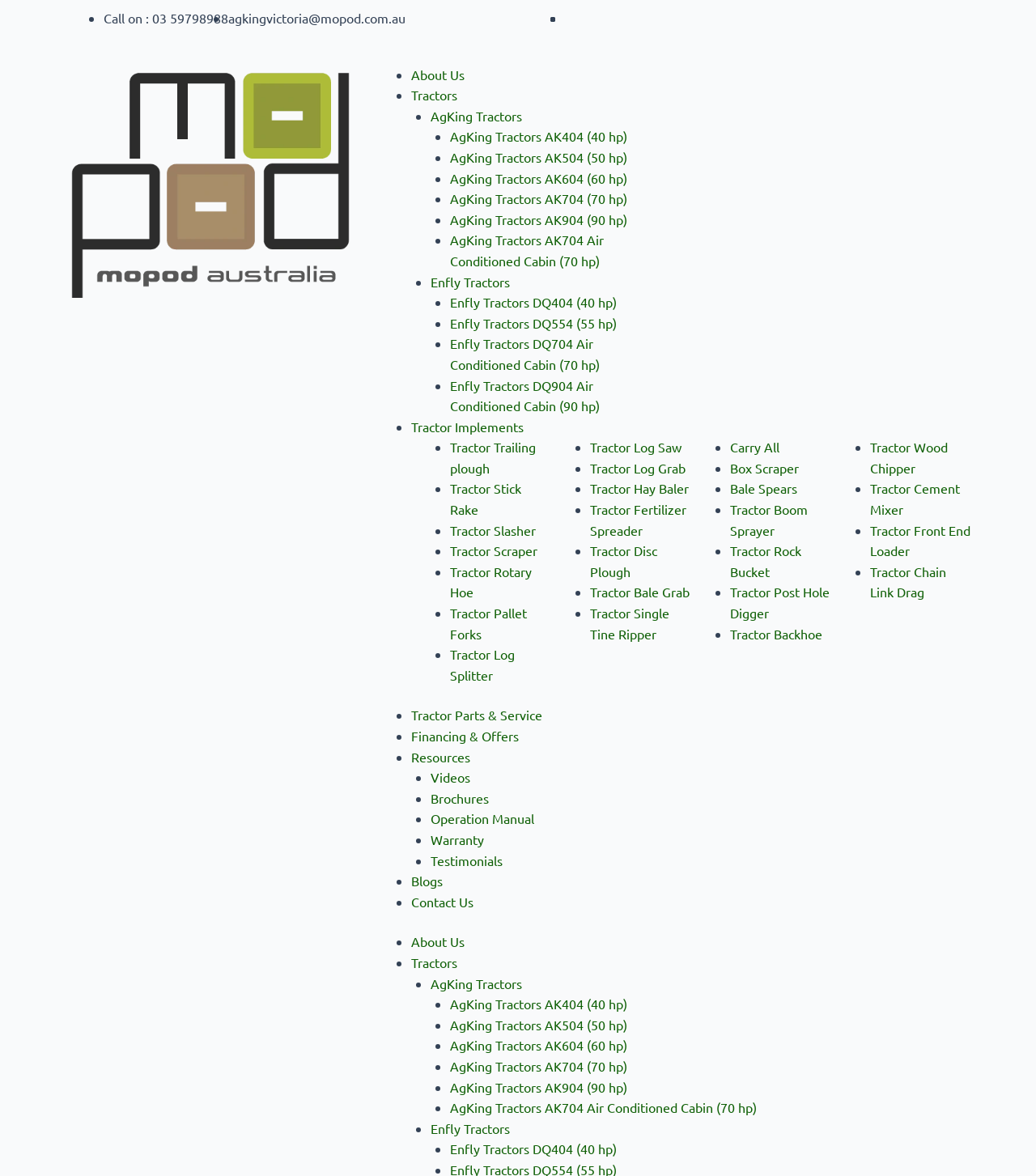What is the name of the implement used for cutting grass?
Look at the image and respond with a one-word or short-phrase answer.

Tractor Slasher